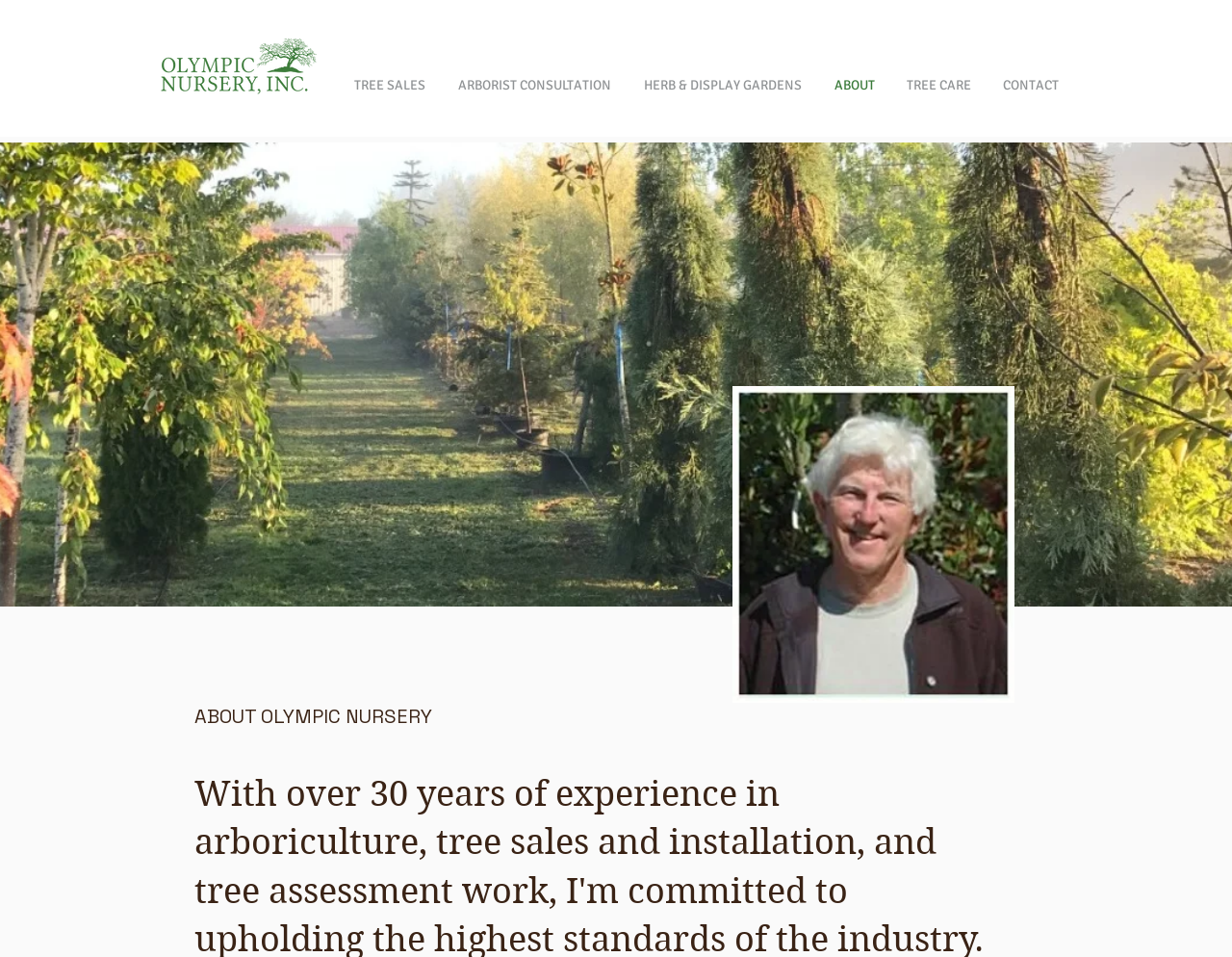Please reply with a single word or brief phrase to the question: 
How many links are in the navigation menu?

6